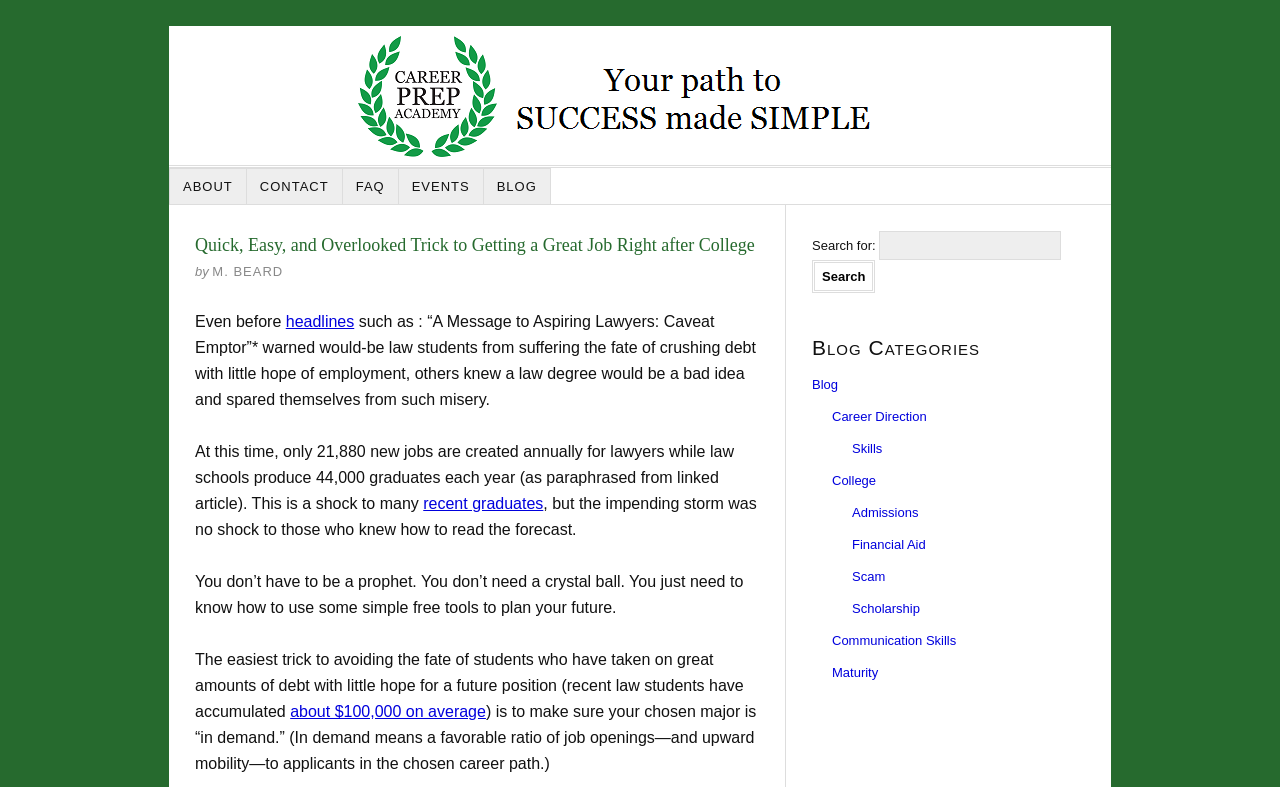Illustrate the webpage's structure and main components comprehensively.

The webpage appears to be a blog post titled "Quick, Easy, and Overlooked Trick to Getting a Great Job Right after College". At the top, there is a header image with a link to the "Career Prep Academy" website. Below the image, there is a navigation menu with links to "ABOUT", "CONTACT", "FAQ", "EVENTS", and "BLOG".

The main content of the blog post is divided into several paragraphs. The first paragraph starts with a heading that matches the title of the webpage. The author, M. BEARD, is mentioned below the heading. The text discusses the challenges faced by recent law graduates, including debt and limited job opportunities.

The following paragraphs provide more information about the job market for lawyers, citing statistics about the number of new jobs created annually and the number of law school graduates. The text also mentions the importance of choosing a major that is "in demand" to avoid debt and ensure a favorable job outlook.

On the right side of the webpage, there is a search bar with a label "Search for:" and a button to submit the search query. Below the search bar, there is a section titled "Blog Categories" with links to various categories, including "Blog", "Career Direction", "Skills", "College", and others.

Overall, the webpage appears to be a informative blog post that provides advice and insights to college students and recent graduates on how to navigate the job market and make informed decisions about their careers.